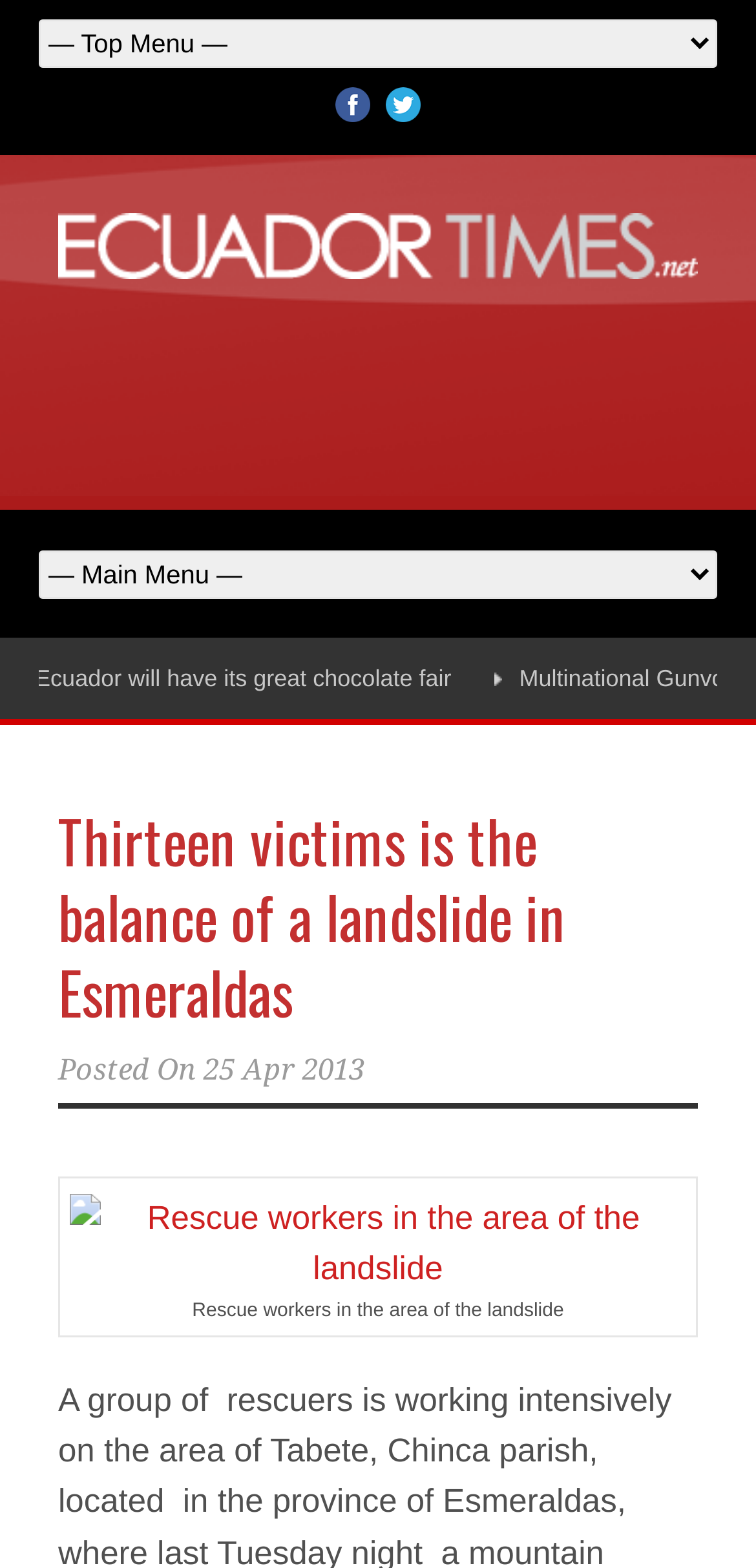Locate the bounding box coordinates of the area to click to fulfill this instruction: "Open Twitter page". The bounding box should be presented as four float numbers between 0 and 1, in the order [left, top, right, bottom].

[0.51, 0.056, 0.556, 0.078]